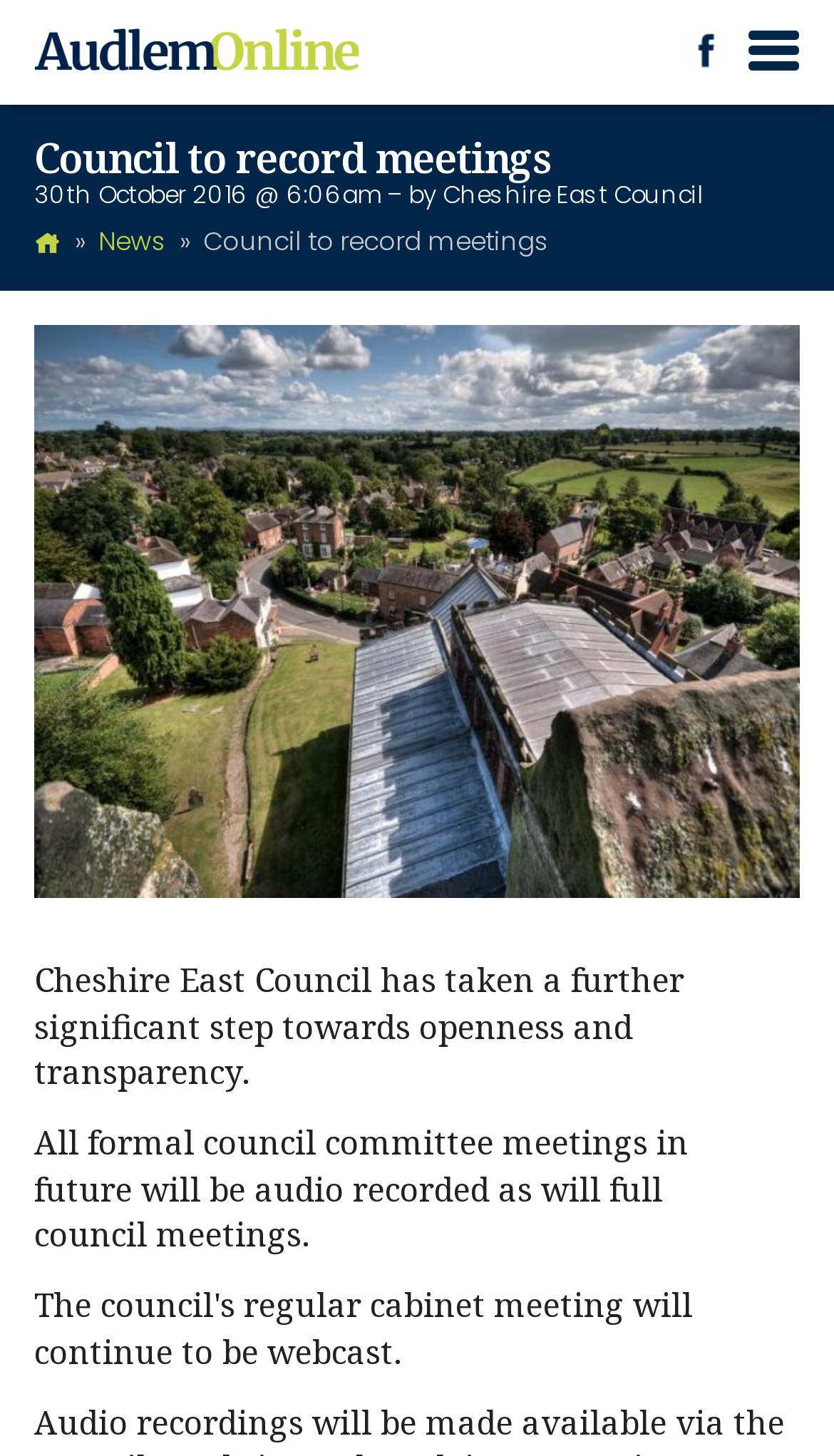Give a concise answer using one word or a phrase to the following question:
What is the position of the 'Menu' label?

Top right